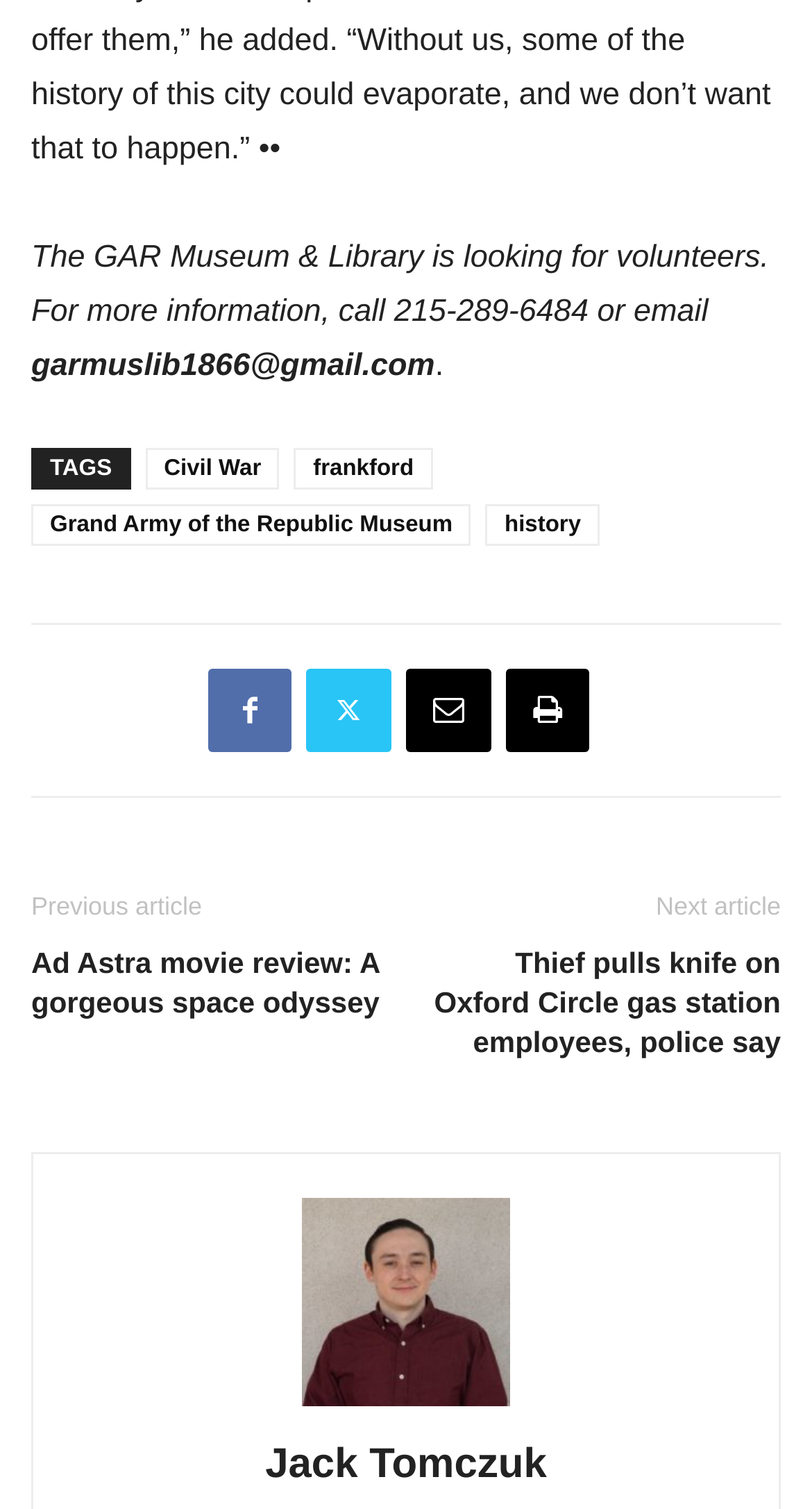Please provide the bounding box coordinates in the format (top-left x, top-left y, bottom-right x, bottom-right y). Remember, all values are floating point numbers between 0 and 1. What is the bounding box coordinate of the region described as: parent_node: Jack Tomczuk aria-label="author-photo"

[0.372, 0.921, 0.628, 0.943]